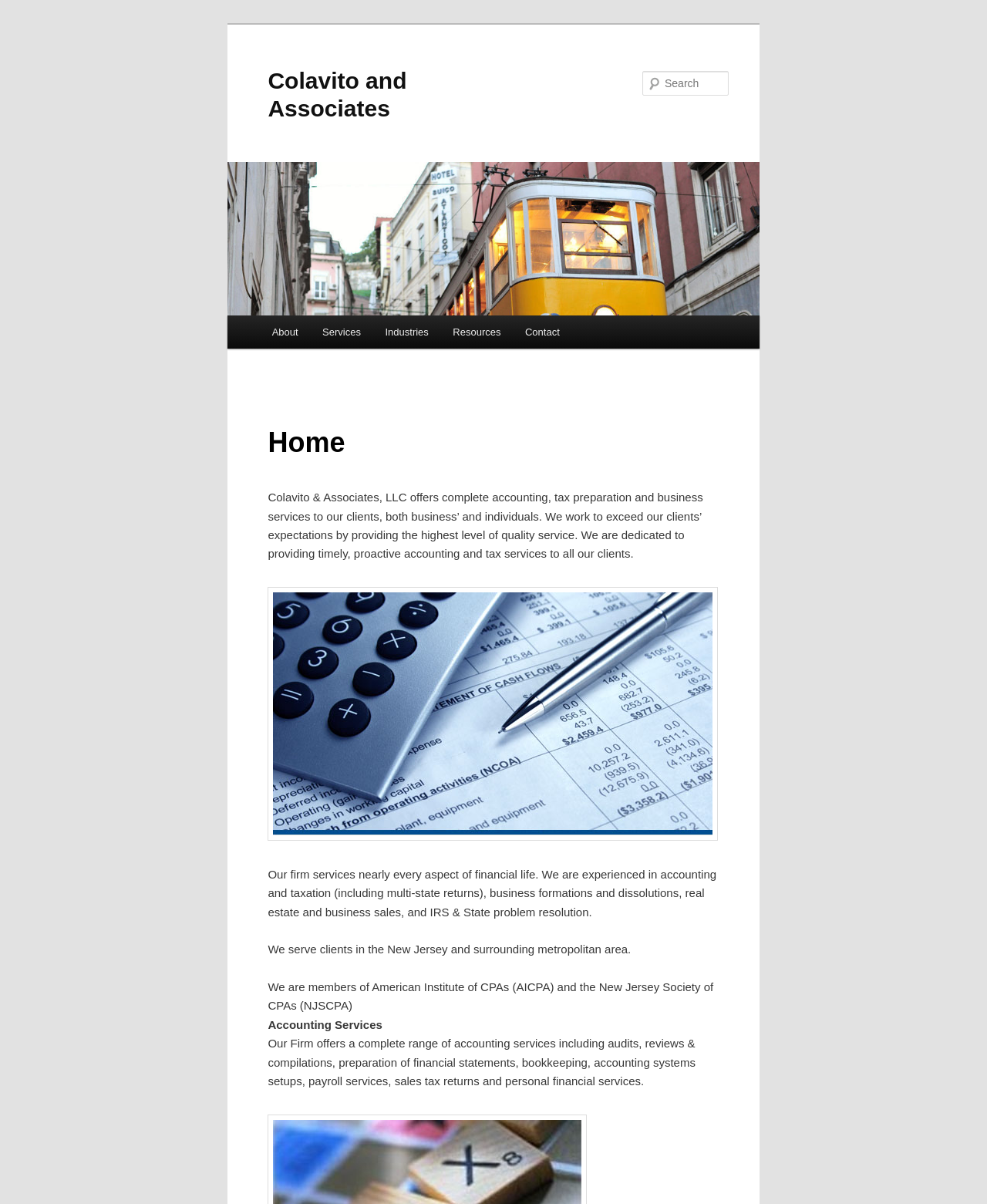Please answer the following question using a single word or phrase: 
What is the purpose of the search box?

To search the website